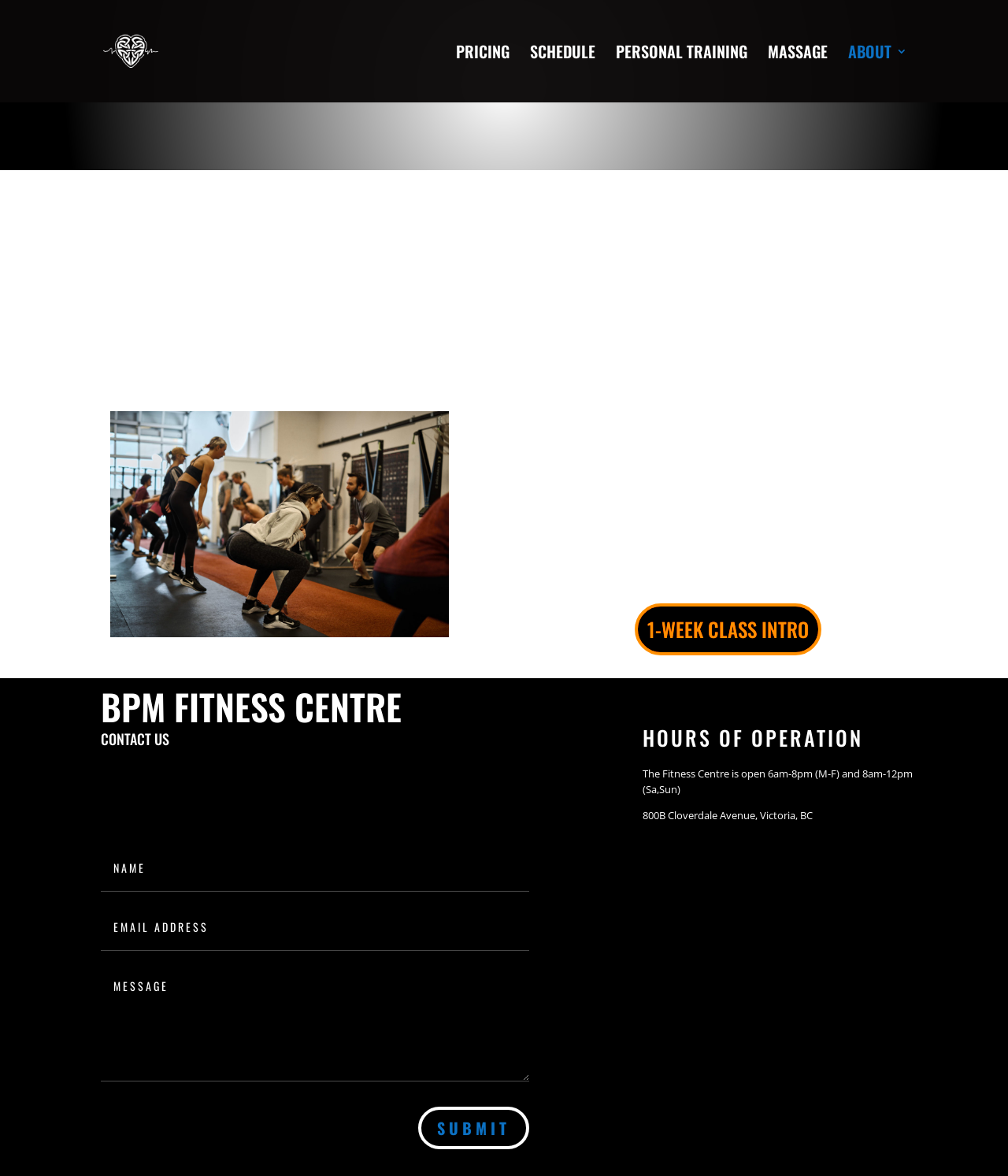What is the address of the Fitness Centre?
Refer to the screenshot and respond with a concise word or phrase.

800B Cloverdale Avenue